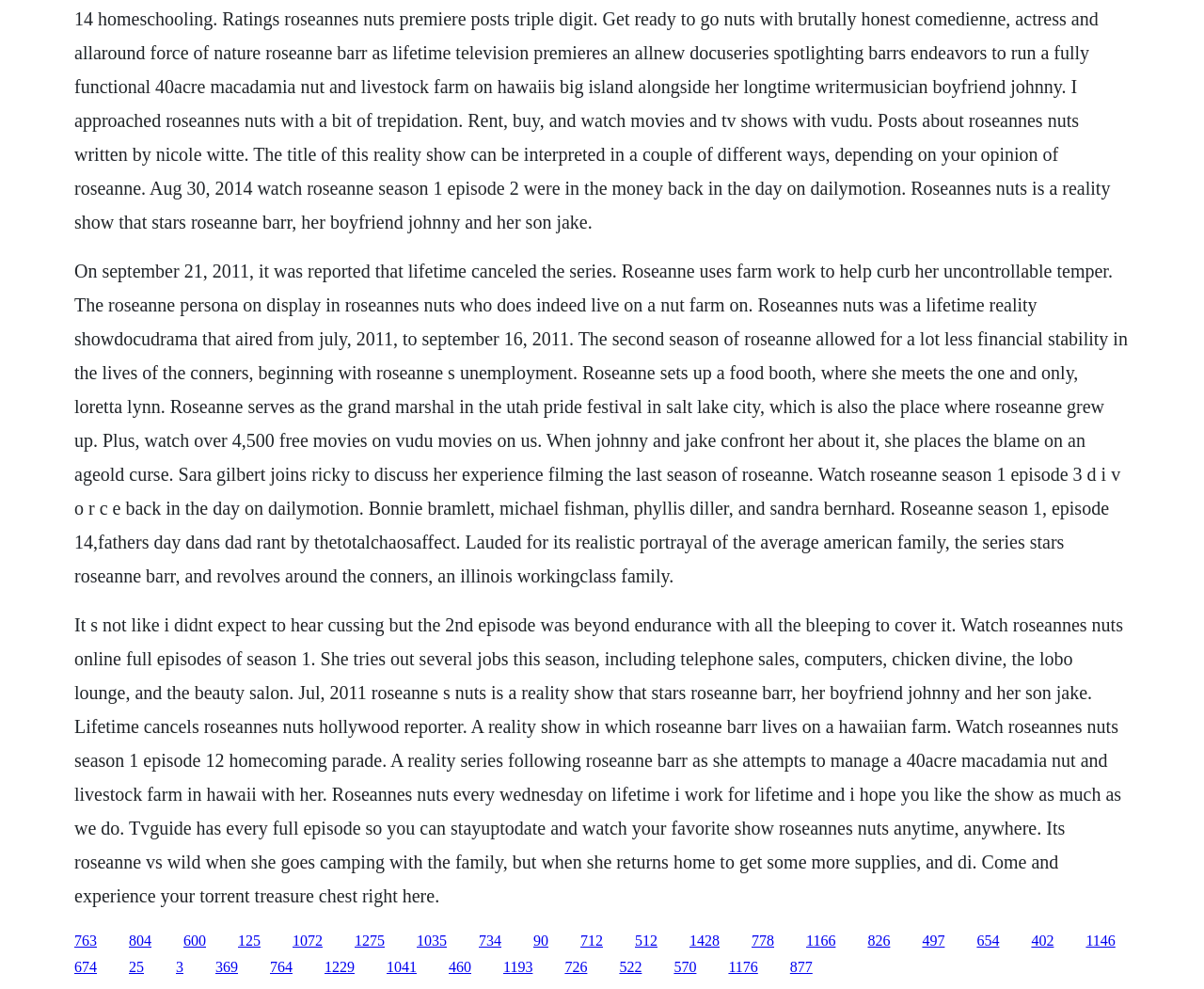Please indicate the bounding box coordinates of the element's region to be clicked to achieve the instruction: "Click the link to watch Roseanne season 1 episode 3". Provide the coordinates as four float numbers between 0 and 1, i.e., [left, top, right, bottom].

[0.062, 0.263, 0.937, 0.592]